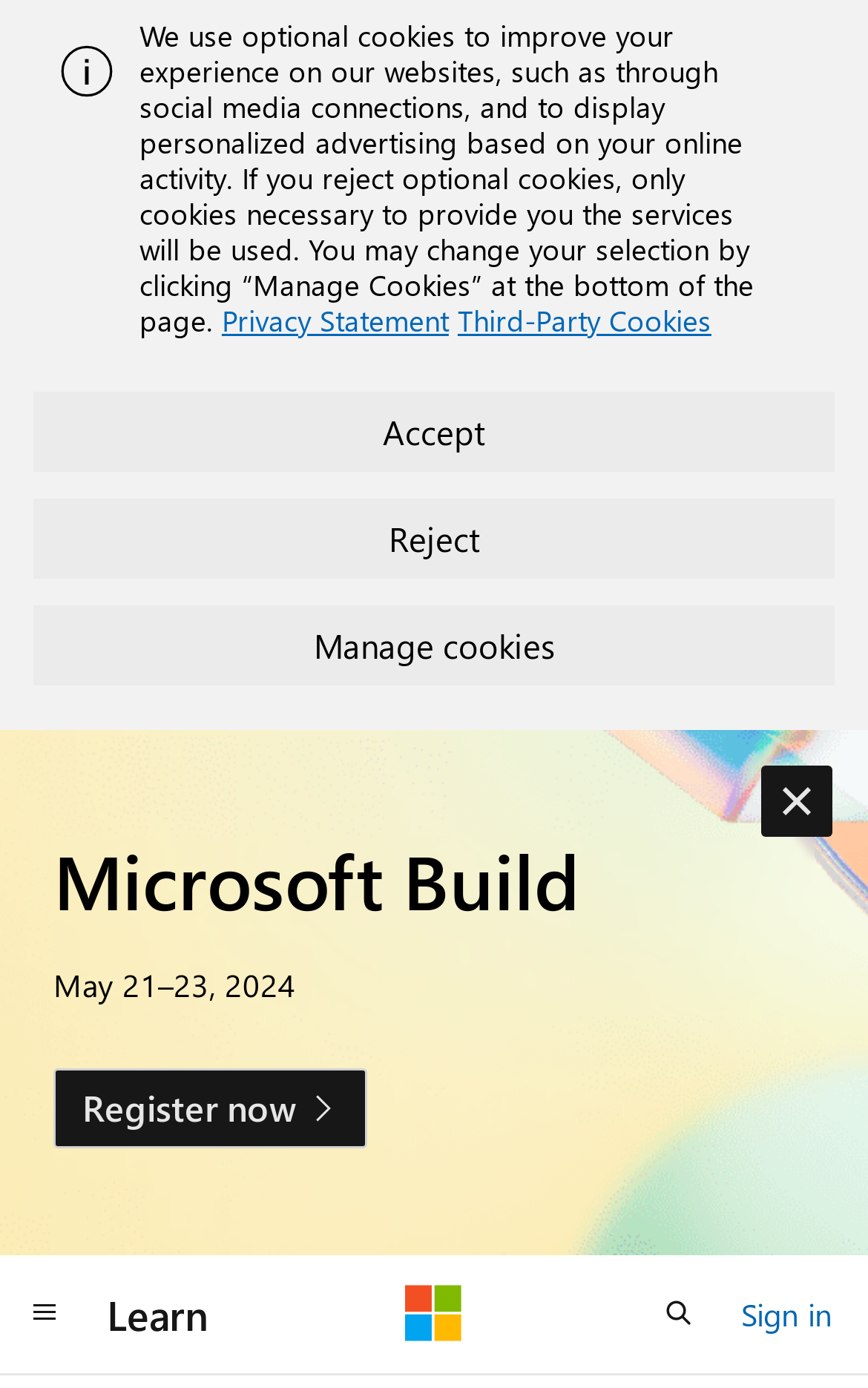How many links are there in the top navigation bar?
Please provide a comprehensive answer based on the contents of the image.

I found the answer by looking at the link elements on the webpage, which are located at the top of the page. There are three links: 'Learn', 'Microsoft', and 'Sign in'.